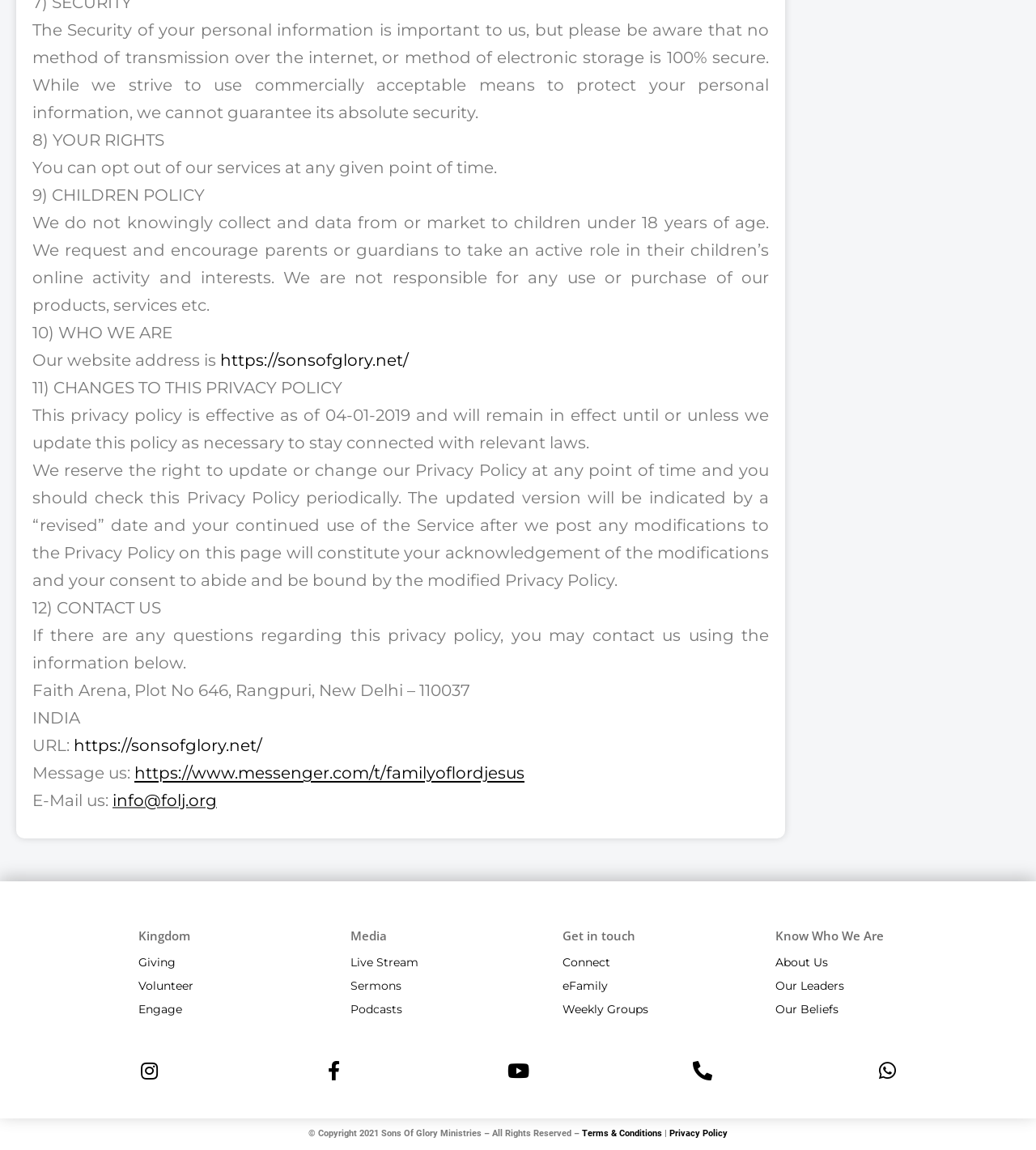Determine the bounding box coordinates for the clickable element to execute this instruction: "Click the 'Giving' link". Provide the coordinates as four float numbers between 0 and 1, i.e., [left, top, right, bottom].

[0.134, 0.829, 0.323, 0.846]